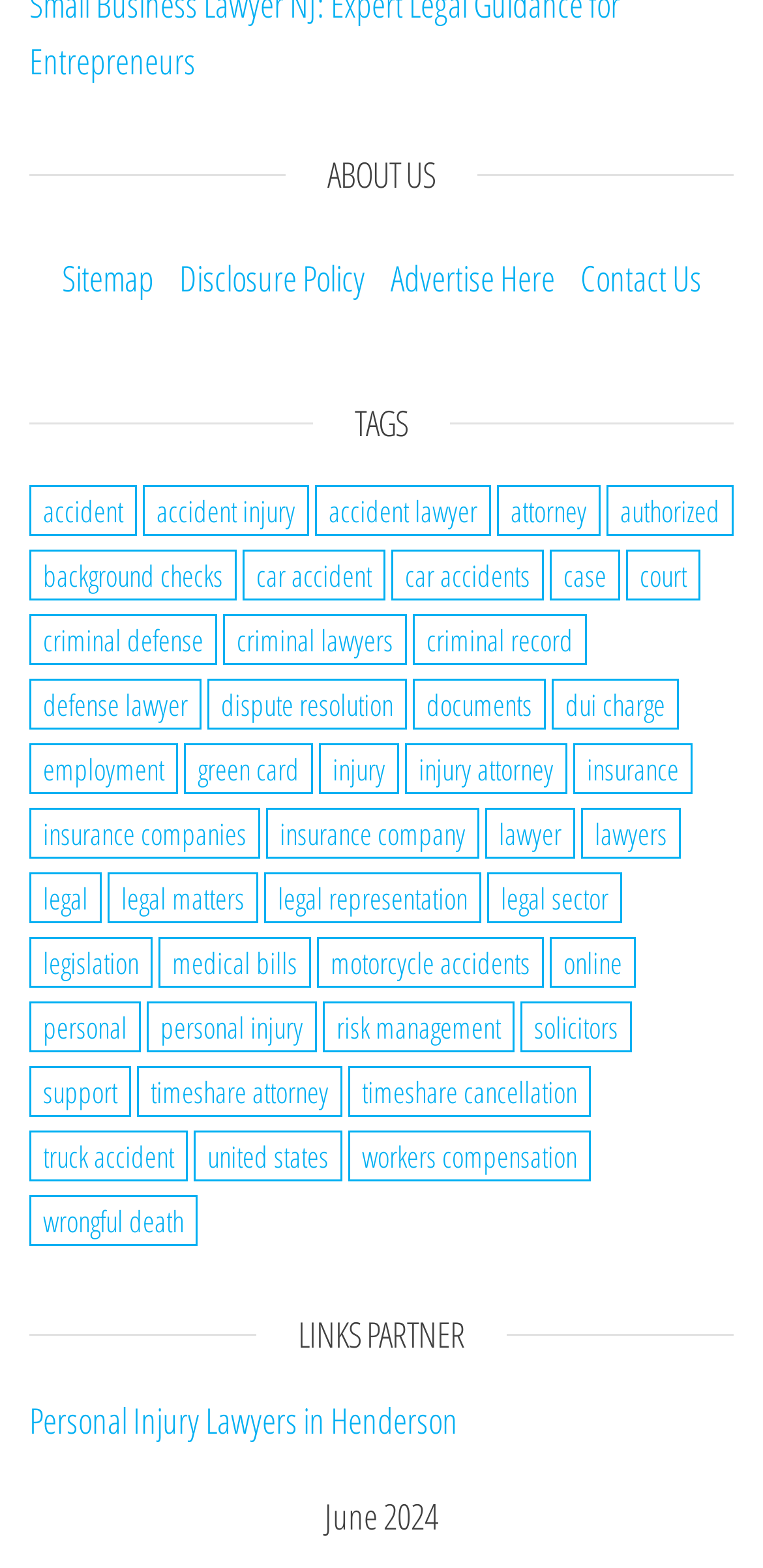Reply to the question with a single word or phrase:
What is the main topic of the webpage?

Law